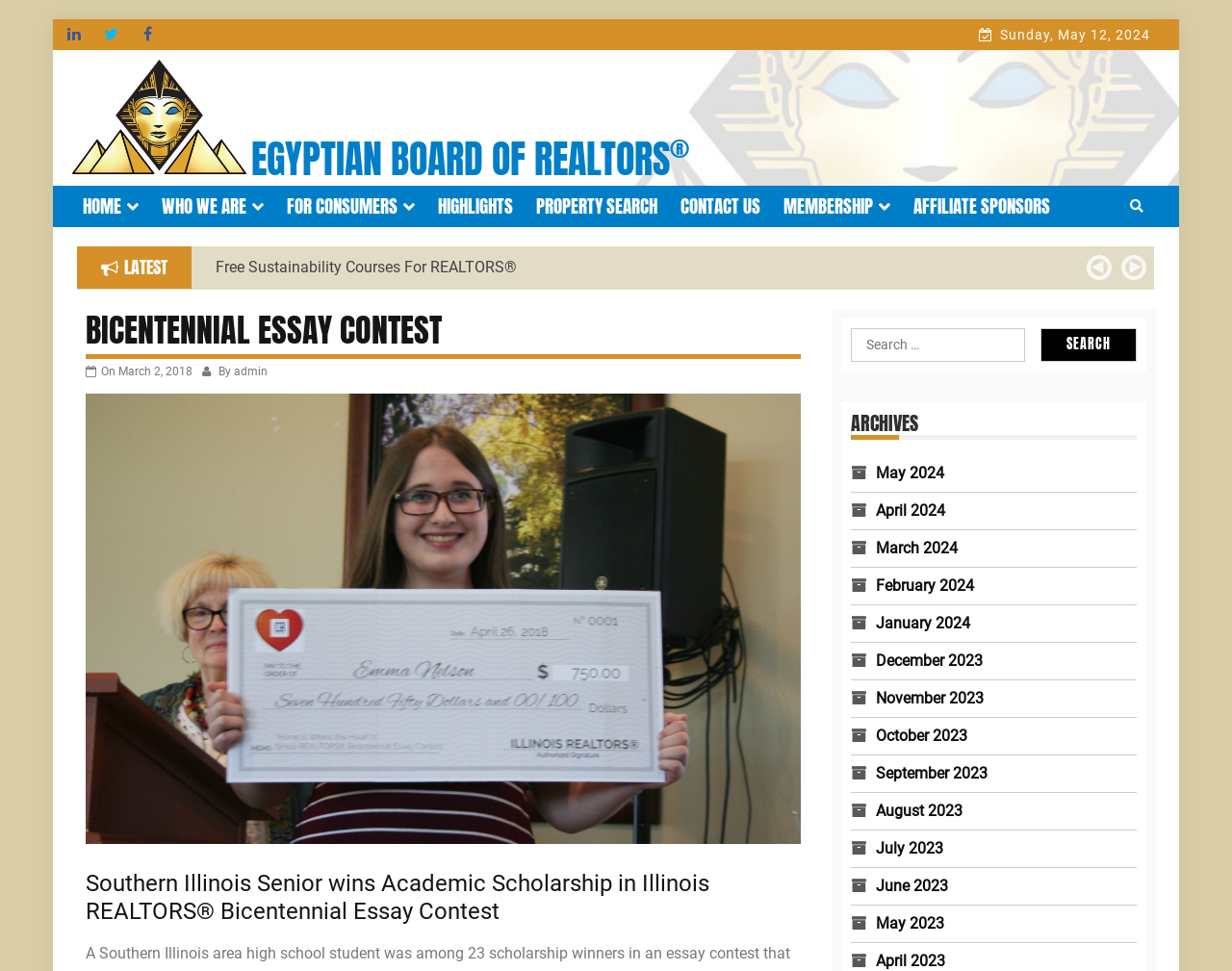Determine the bounding box coordinates for the clickable element to execute this instruction: "Click the magnifying glass button". Provide the coordinates as four float numbers between 0 and 1, i.e., [left, top, right, bottom].

None